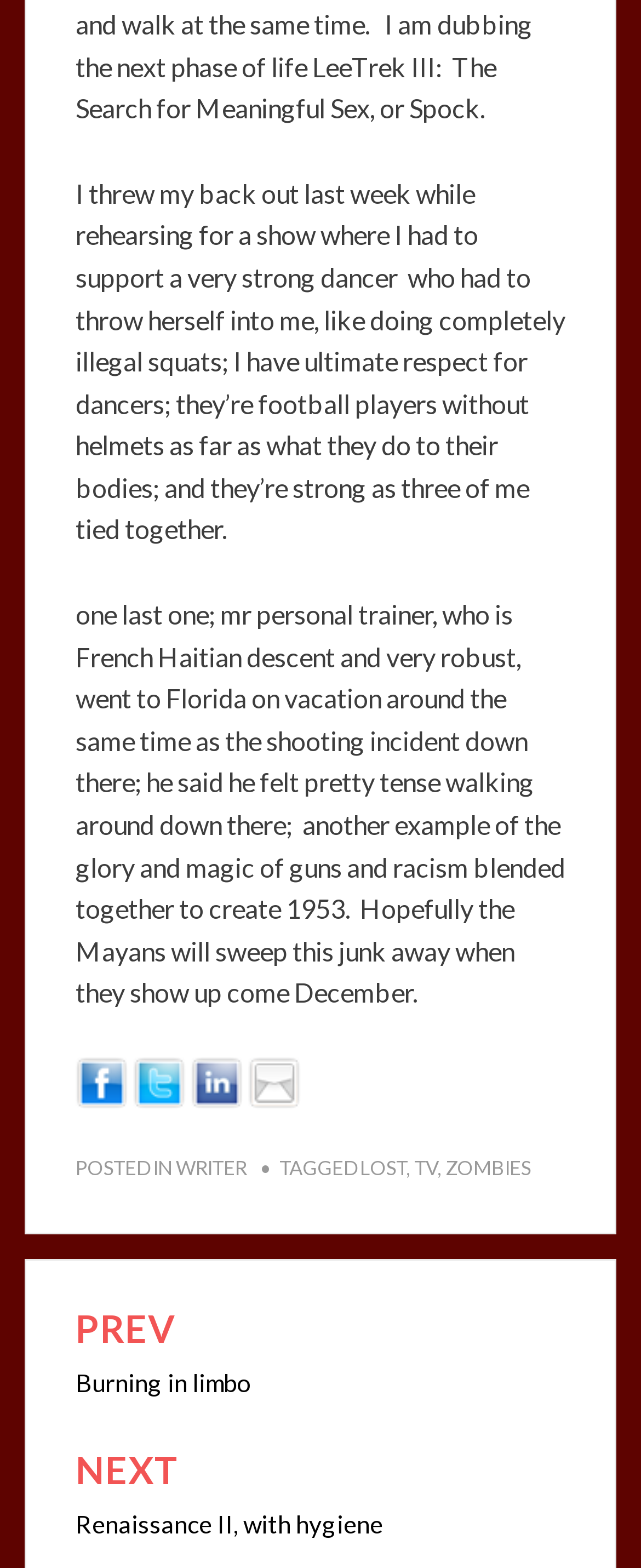Pinpoint the bounding box coordinates of the clickable element needed to complete the instruction: "Check the Twitter link". The coordinates should be provided as four float numbers between 0 and 1: [left, top, right, bottom].

[0.208, 0.678, 0.29, 0.698]